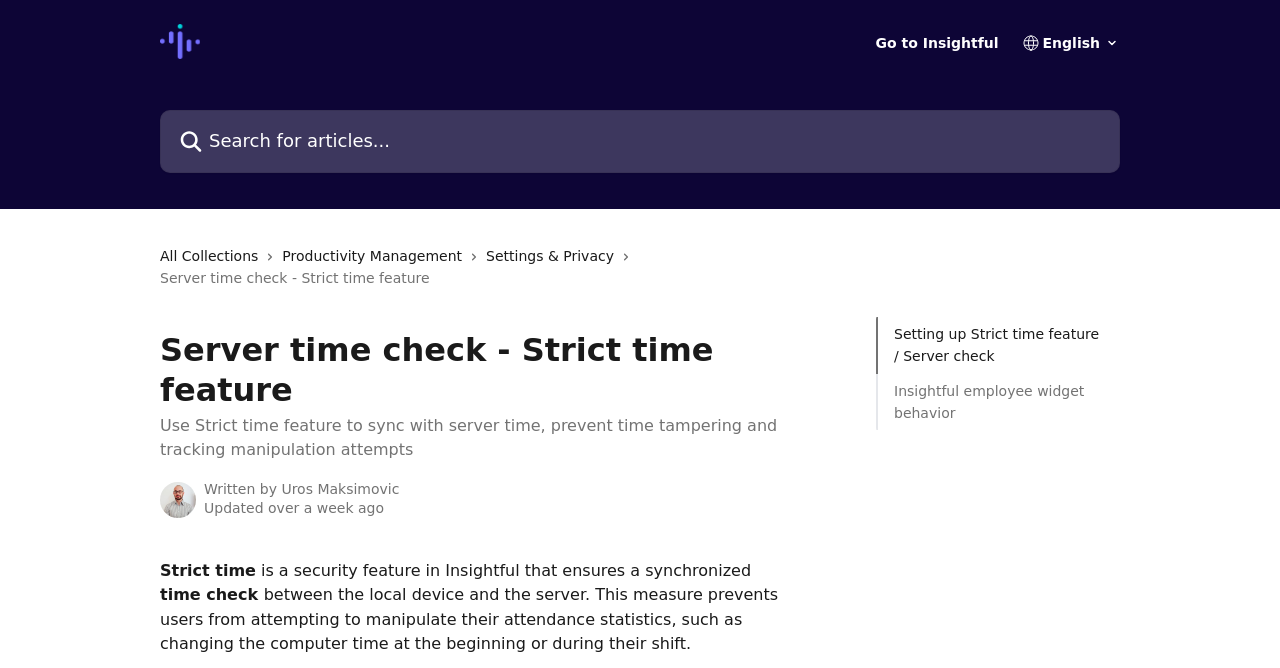Locate the bounding box coordinates of the UI element described by: "alt="Insightful Knowledgebase"". The bounding box coordinates should consist of four float numbers between 0 and 1, i.e., [left, top, right, bottom].

[0.125, 0.036, 0.156, 0.088]